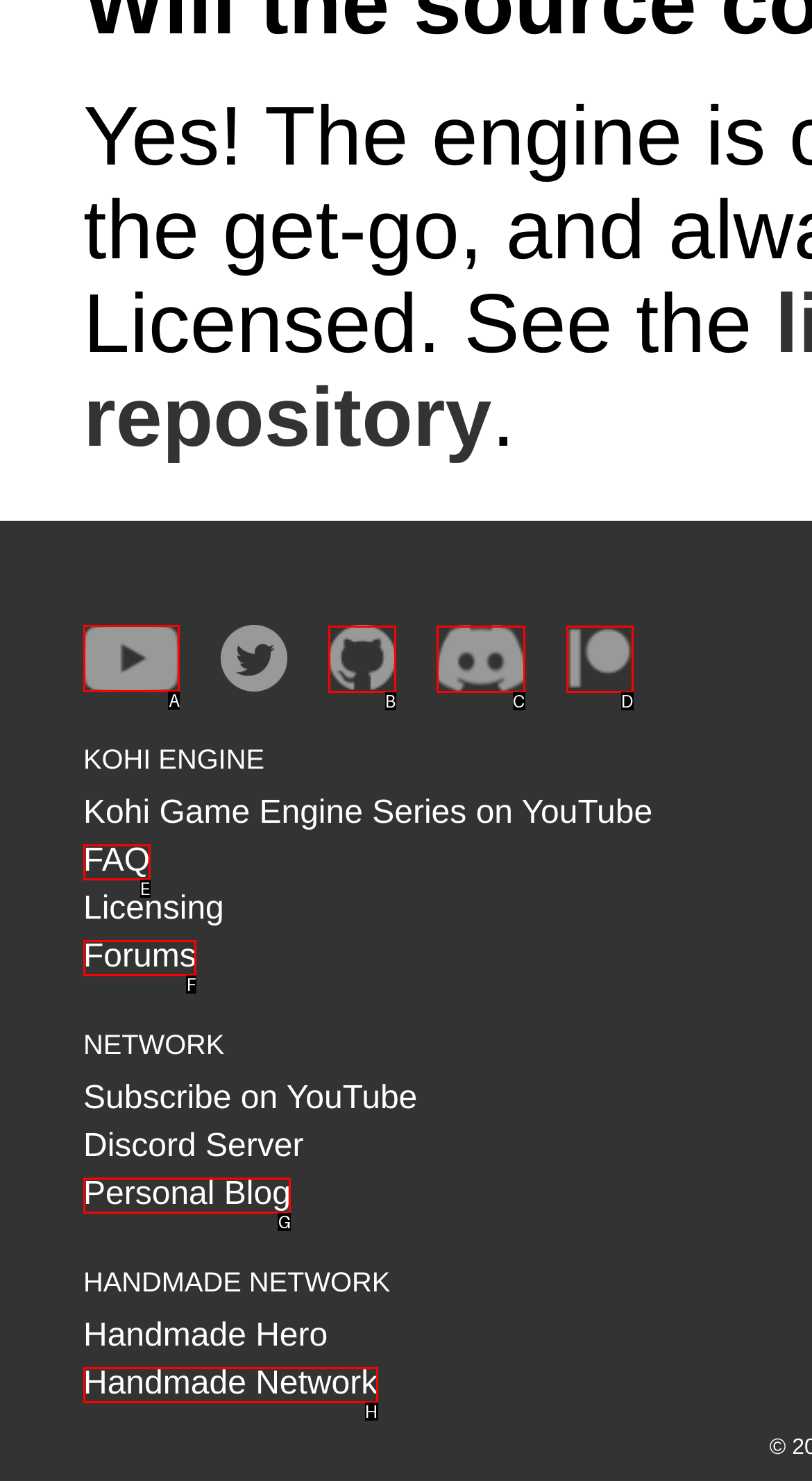Which UI element should you click on to achieve the following task: Visit Travis Vroman's YouTube channel? Provide the letter of the correct option.

A